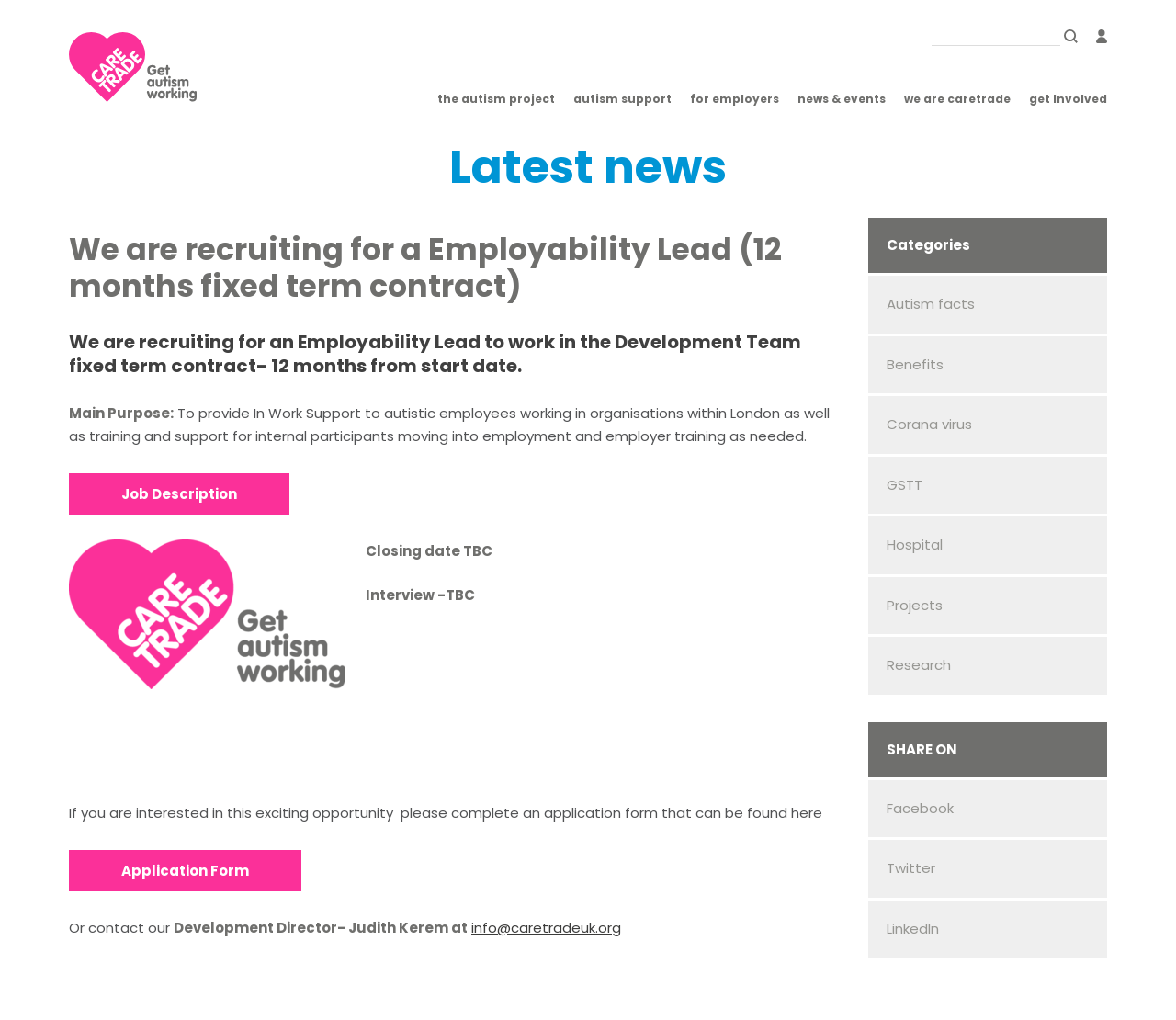Refer to the image and offer a detailed explanation in response to the question: What is the main purpose of the job?

The webpage mentions that the main purpose of the job is to provide In Work Support to autistic employees working in organisations within London, as well as training and support for internal participants moving into employment and employer training as needed.